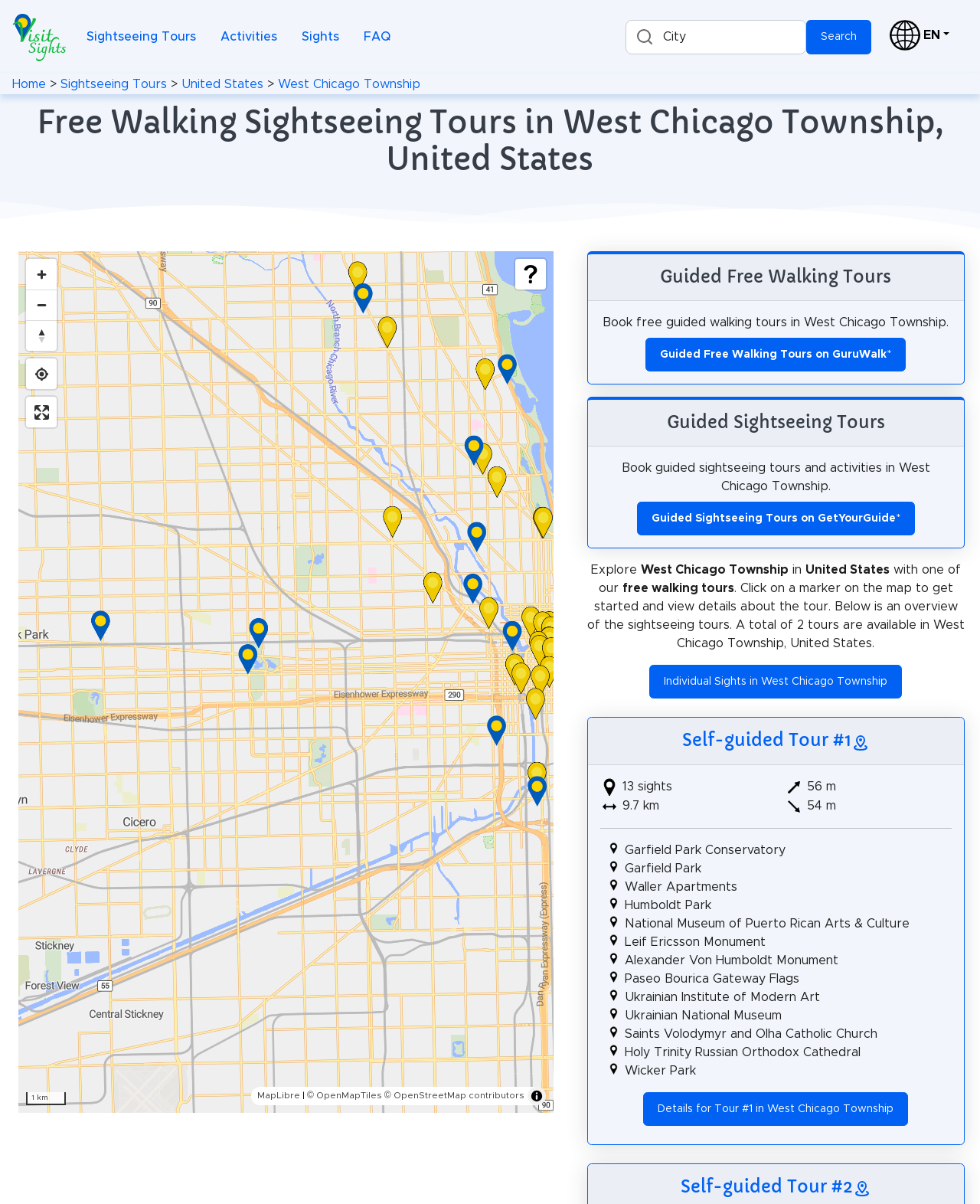What is the name of the city being explored?
Look at the screenshot and provide an in-depth answer.

The webpage is about exploring West Chicago Township in the United States, and the city's name is mentioned in the breadcrumb navigation and in the static text elements.